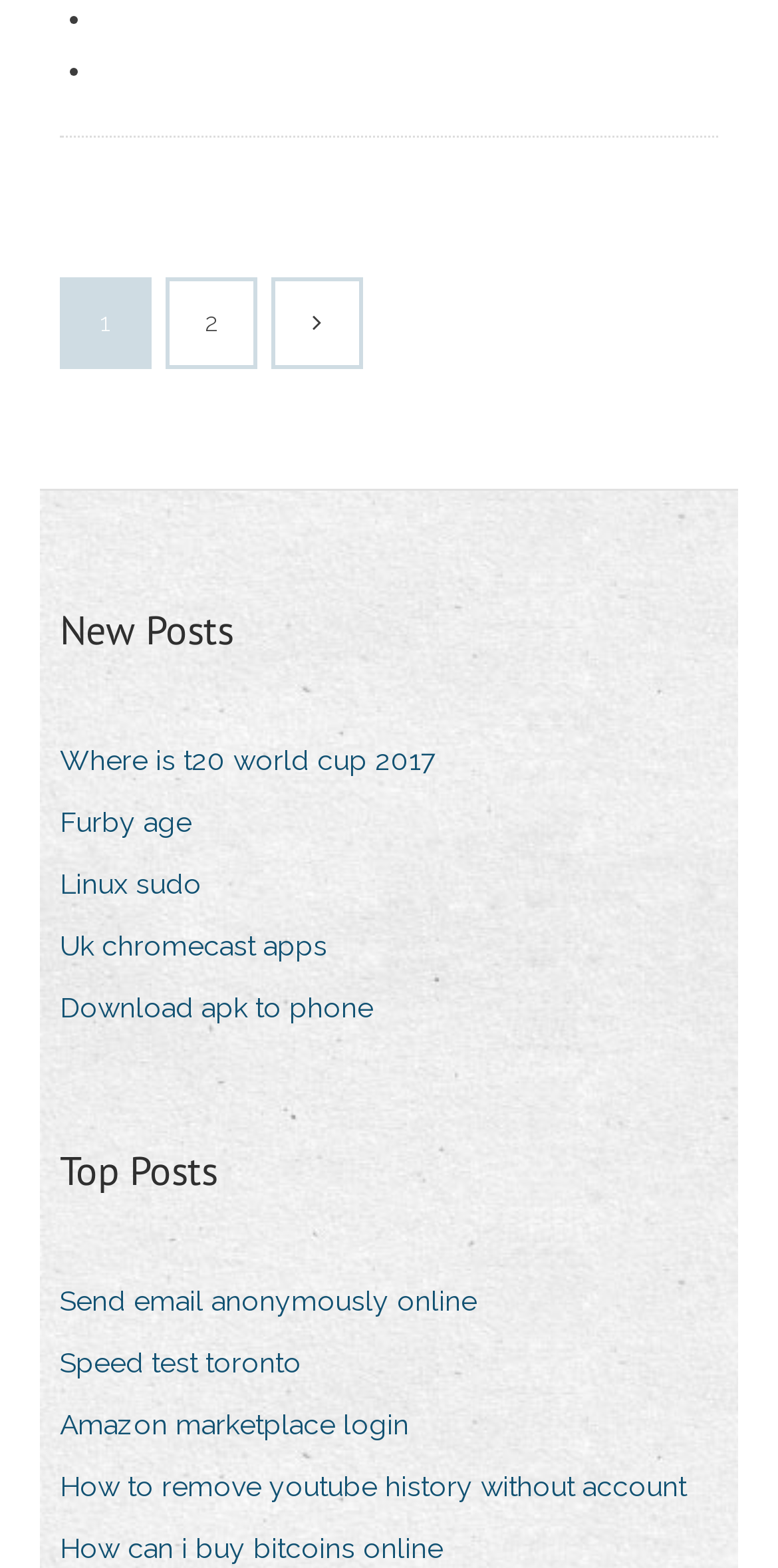Carefully observe the image and respond to the question with a detailed answer:
What is the second navigation item?

I looked at the navigation section and found the first item is 'Записи'. The second item is a link labeled '2', so that's the answer.